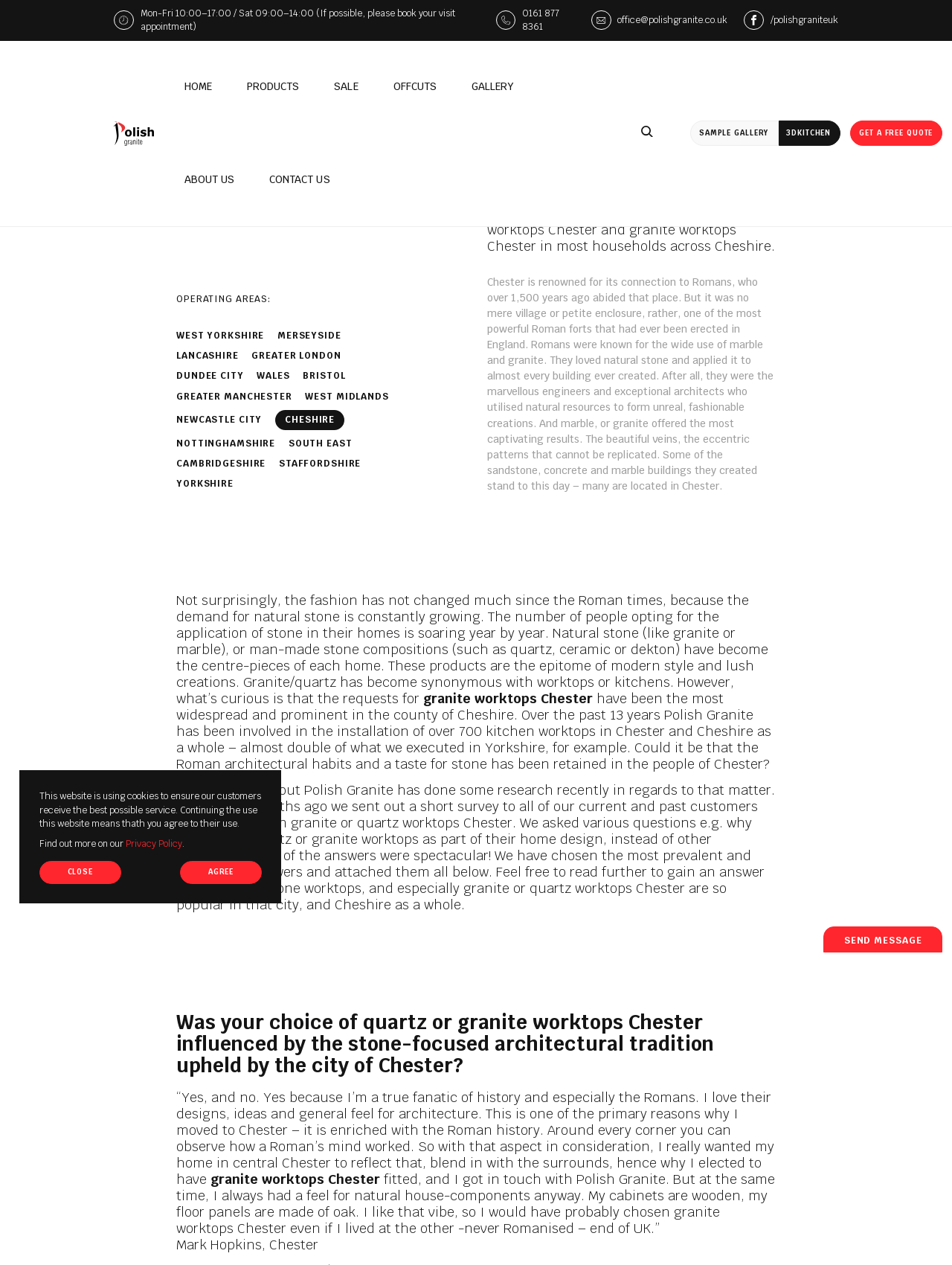What type of products does this website offer?
Examine the webpage screenshot and provide an in-depth answer to the question.

Based on the webpage content, it is clear that the website offers various types of worktops, including granite, quartz, and ceramic tops, as mentioned in the text 'Bringing the natural stone back to the Roman capital of England! Applying quartz worktops Chester and granite worktops Chester in most households across Cheshire.'